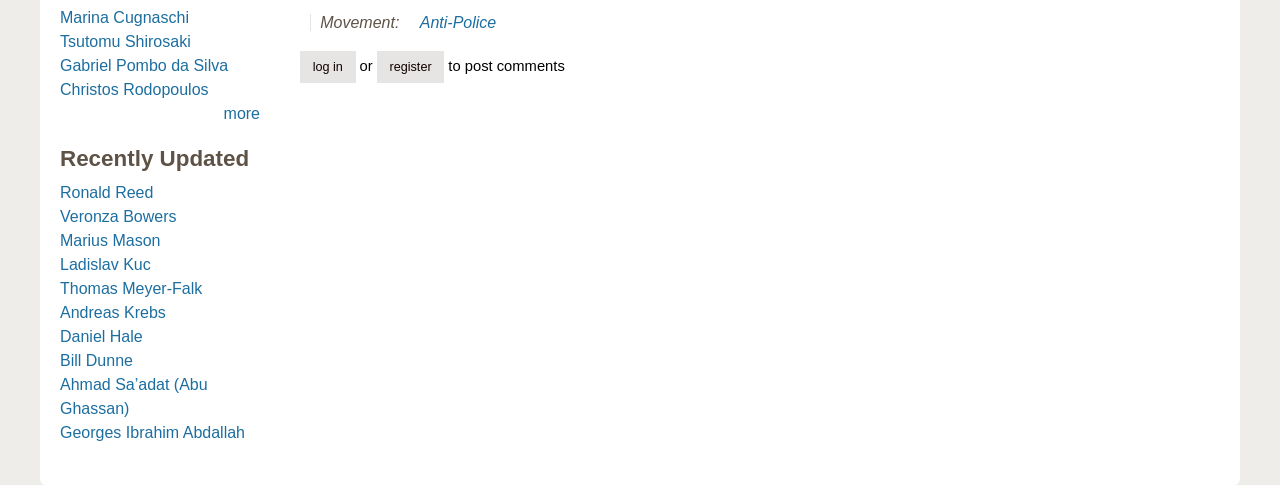Based on what you see in the screenshot, provide a thorough answer to this question: What is the last name listed under 'Recently Updated'?

I looked at the links under the 'Recently Updated' heading and found the last link to be 'Georges Ibrahim Abdallah'.